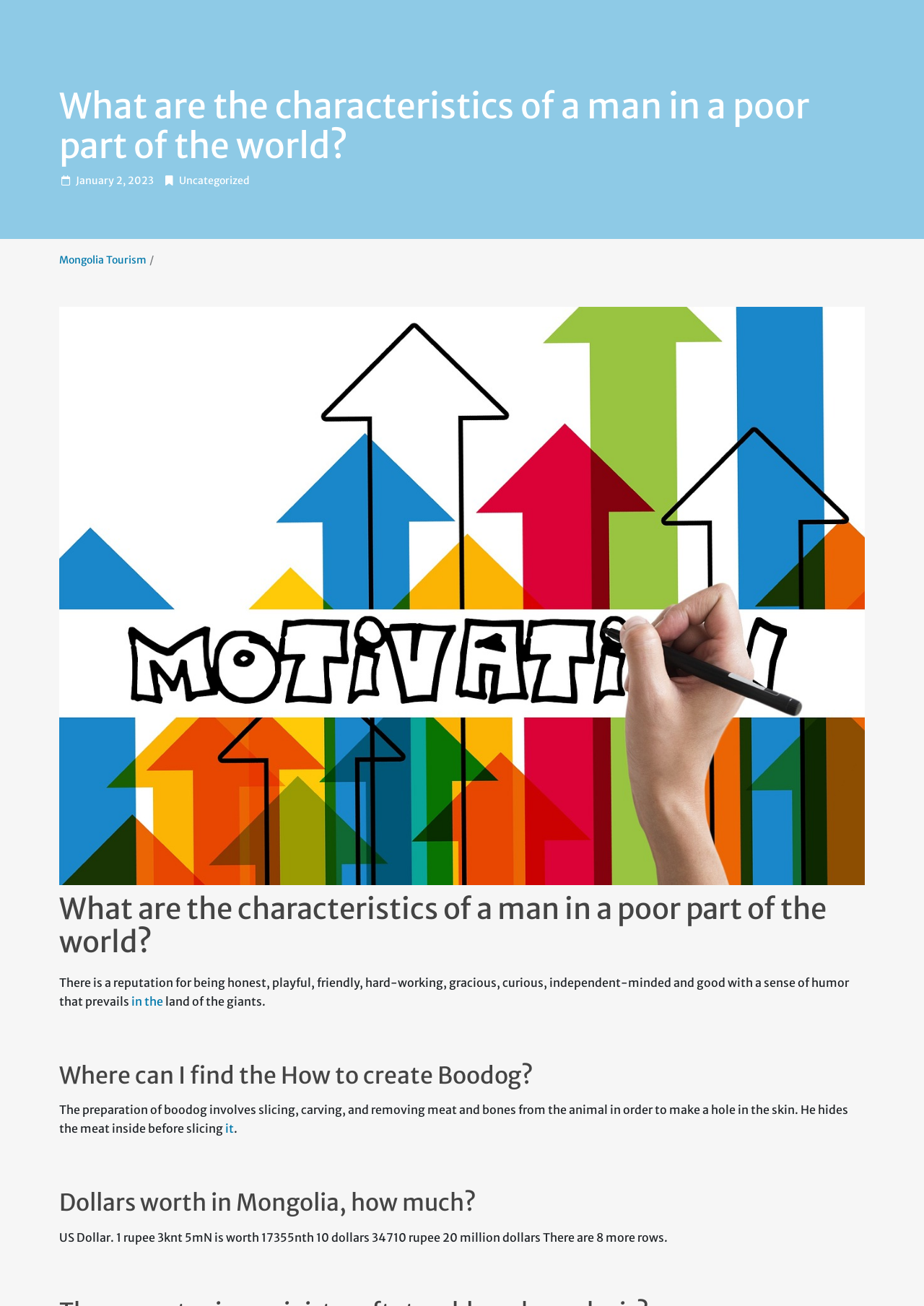What is the category of the article?
Examine the image and give a concise answer in one word or a short phrase.

Uncategorized